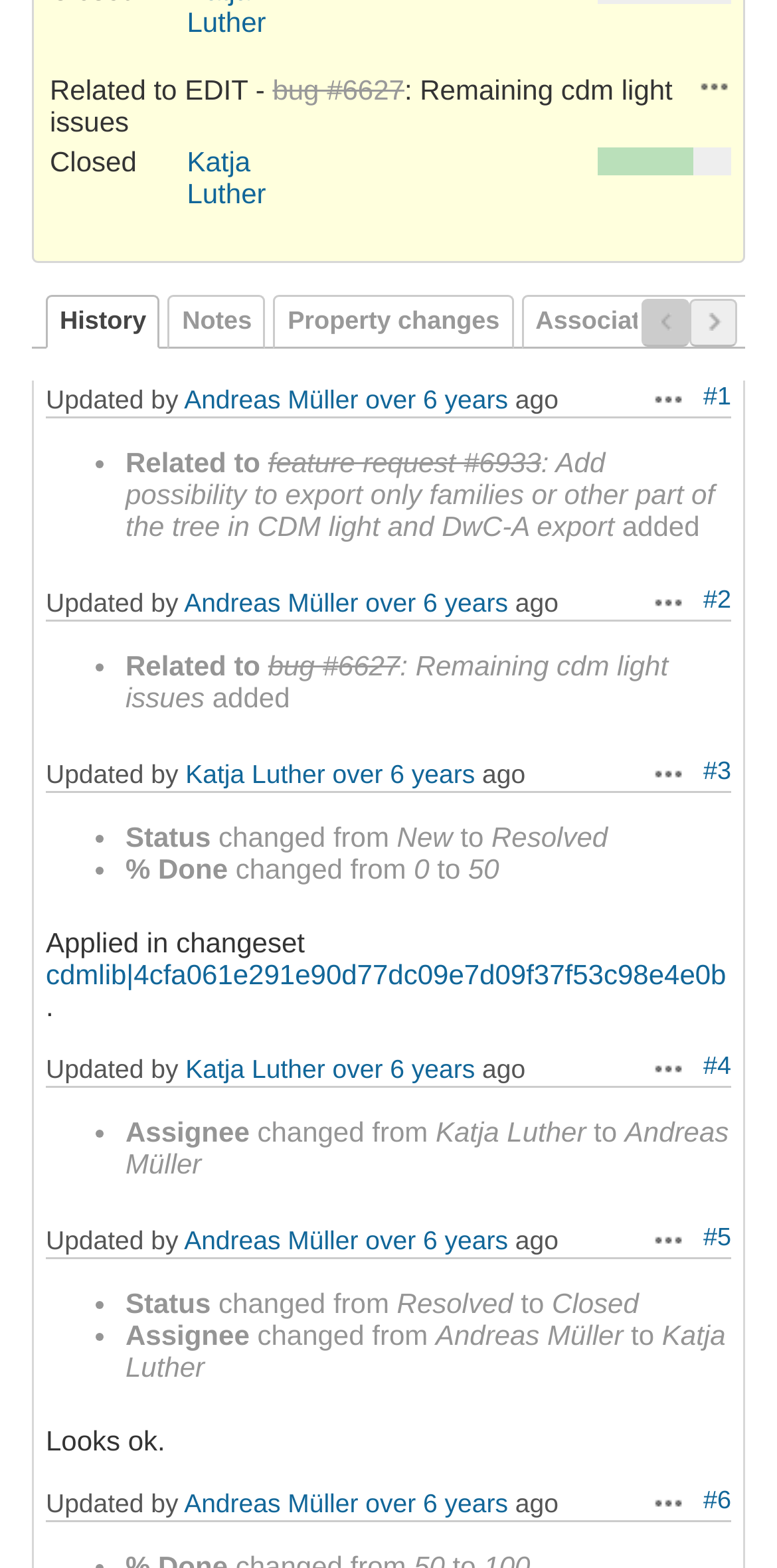Please identify the coordinates of the bounding box for the clickable region that will accomplish this instruction: "Click on the 'Actions' button".

[0.765, 0.045, 0.941, 0.065]